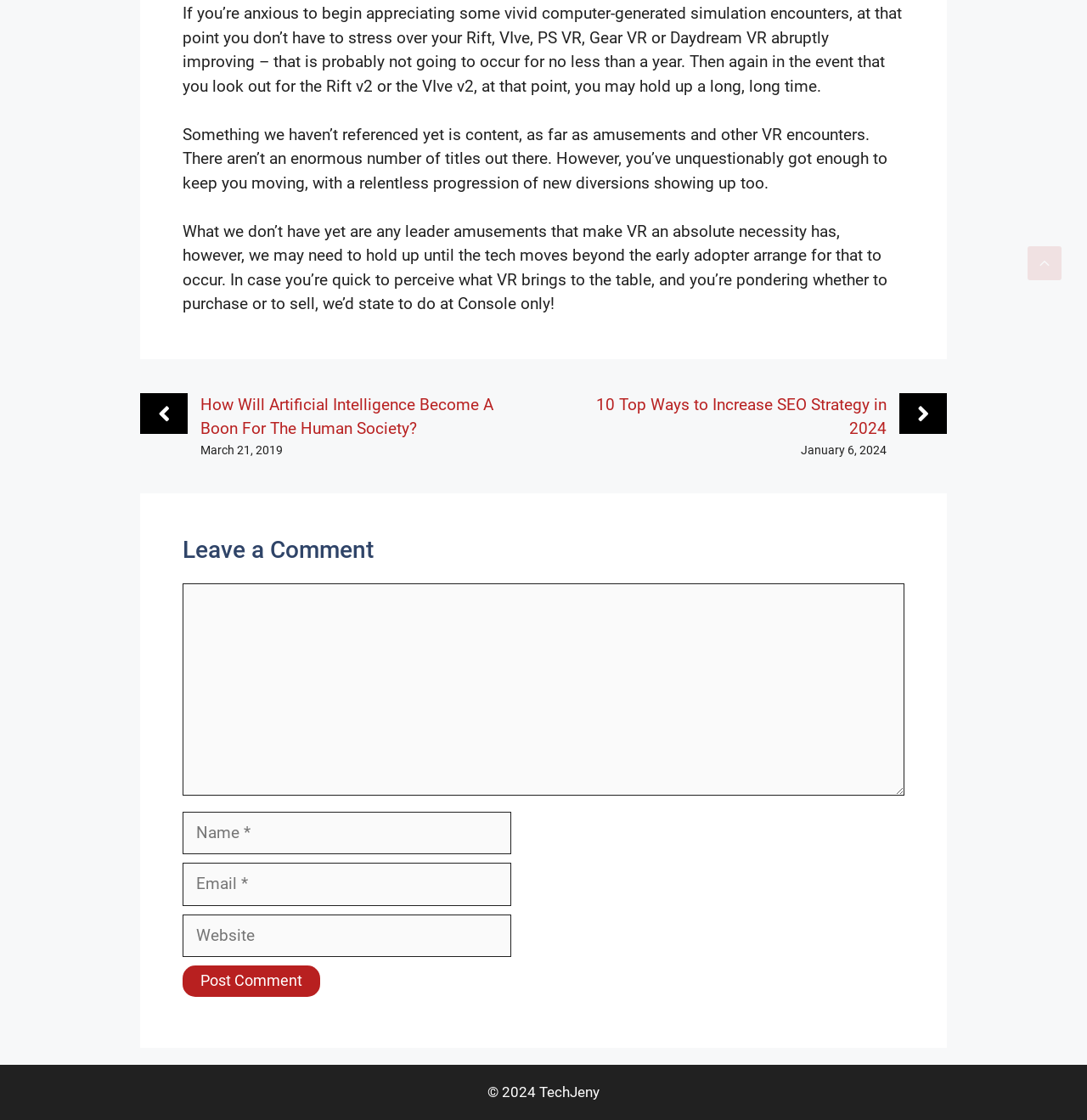Determine the bounding box coordinates for the UI element described. Format the coordinates as (top-left x, top-left y, bottom-right x, bottom-right y) and ensure all values are between 0 and 1. Element description: parent_node: Comment name="url" placeholder="Website"

[0.168, 0.816, 0.47, 0.855]